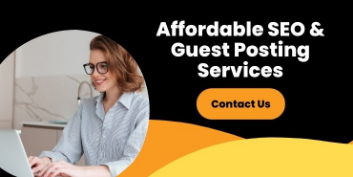Offer an in-depth caption of the image, mentioning all notable aspects.

The image showcases a professional woman wearing glasses, engaged in her work on a laptop. She appears focused and is seated against a modern workspace backdrop. Prominently displayed in bold text are the words "Affordable SEO & Guest Posting Services," emphasizing the value and accessibility of these services. Below this text is a bright orange button inviting viewers to "Contact Us," suggesting an actionable step for those interested in enhancing their online presence through affordable SEO solutions and guest posting opportunities. The overall design combines a sleek, modern aesthetic with vibrant colors, drawing attention to the essential services offered.